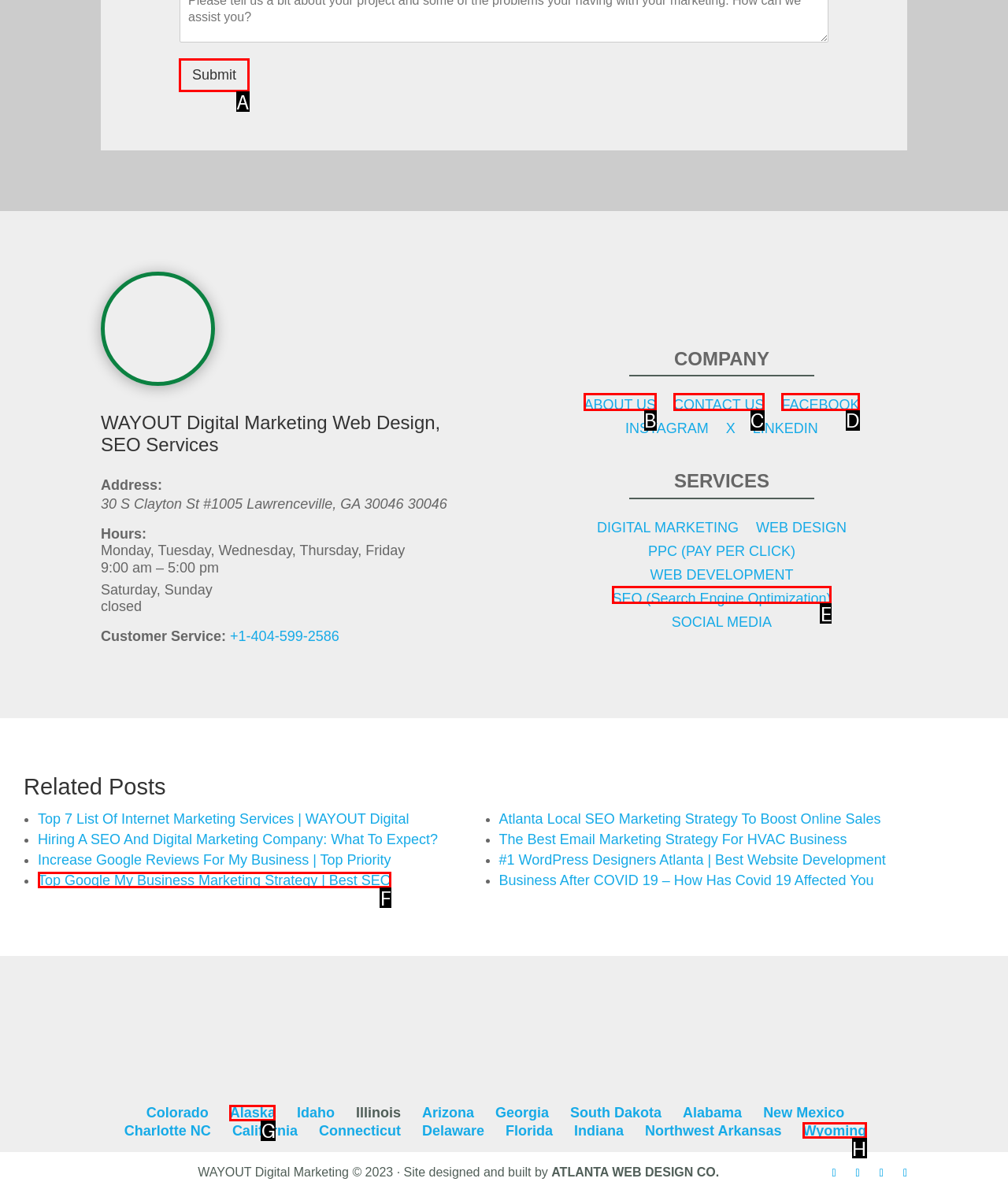Tell me which one HTML element I should click to complete the following task: Explore Health category
Answer with the option's letter from the given choices directly.

None